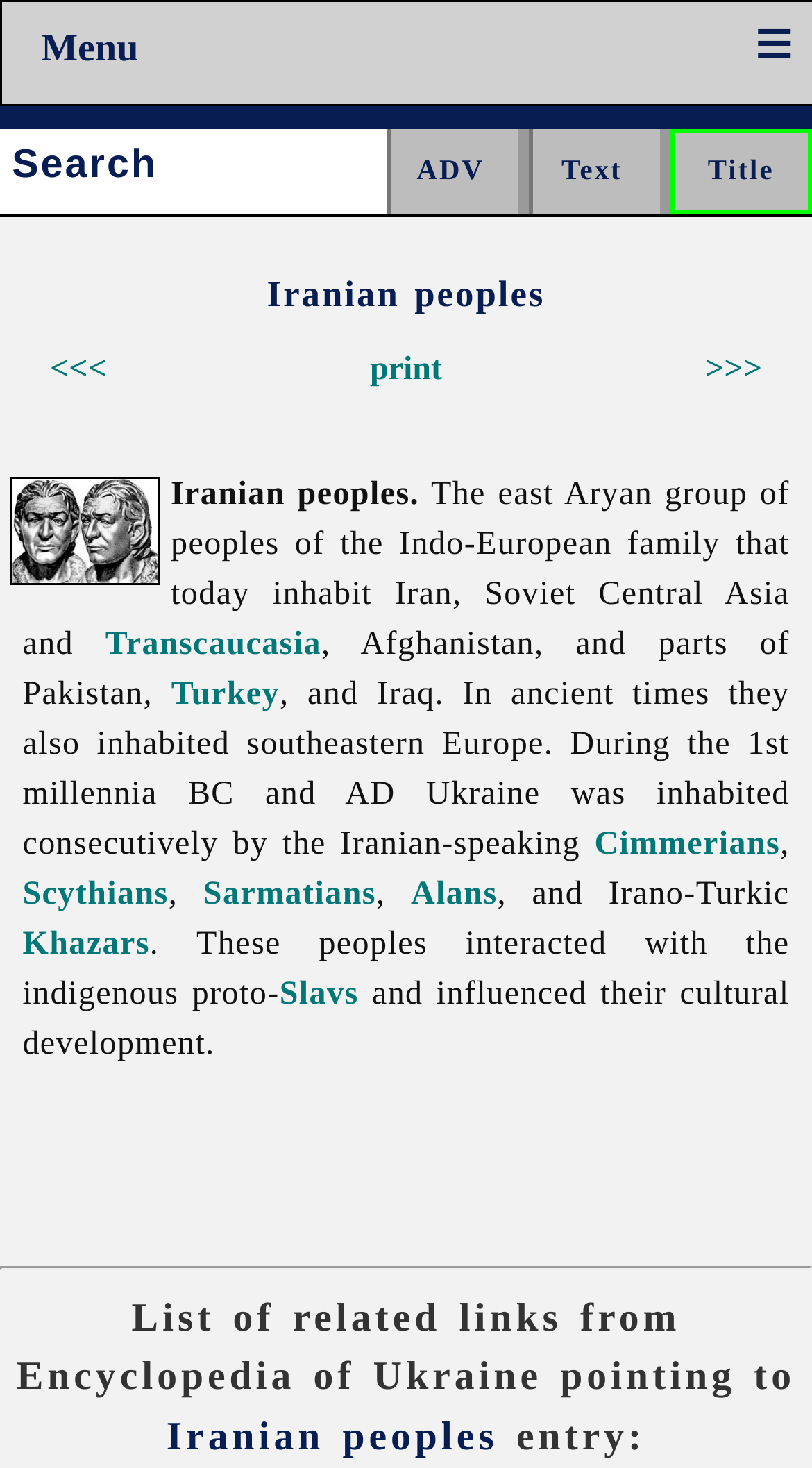Could you highlight the region that needs to be clicked to execute the instruction: "Print the page"?

[0.456, 0.24, 0.544, 0.264]